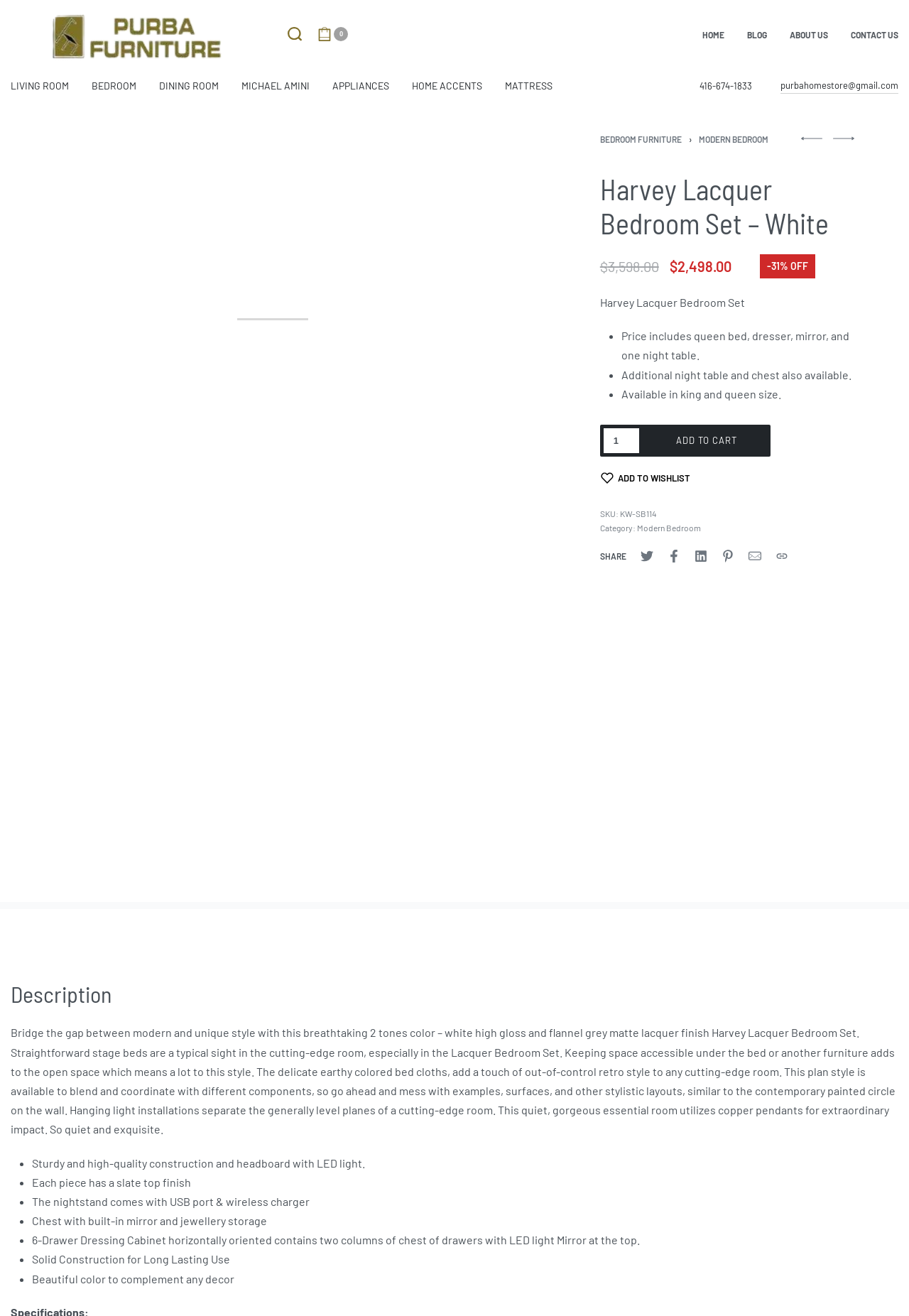What is the function of the button with the text 'ADD TO CART'?
Examine the image closely and answer the question with as much detail as possible.

I found the button with the text 'ADD TO CART' in the product description section, which is likely to add the product to the shopping cart when clicked.